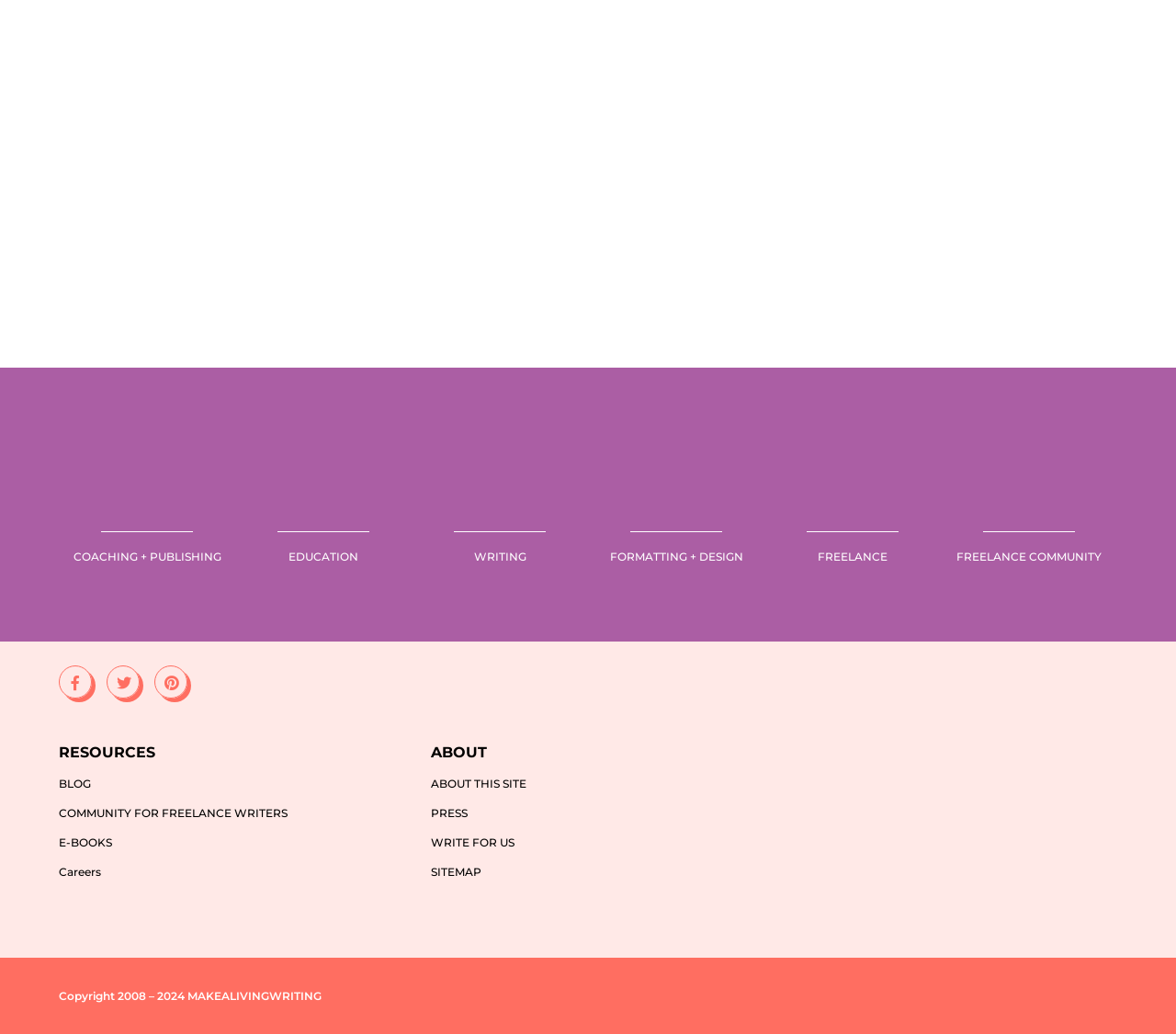Look at the image and give a detailed response to the following question: What are the main categories on this webpage?

The main categories on this webpage are Coaching, Education, Writing, Formatting + Design, Freelance, and Freelance Community, as indicated by the images and static text elements with these labels.